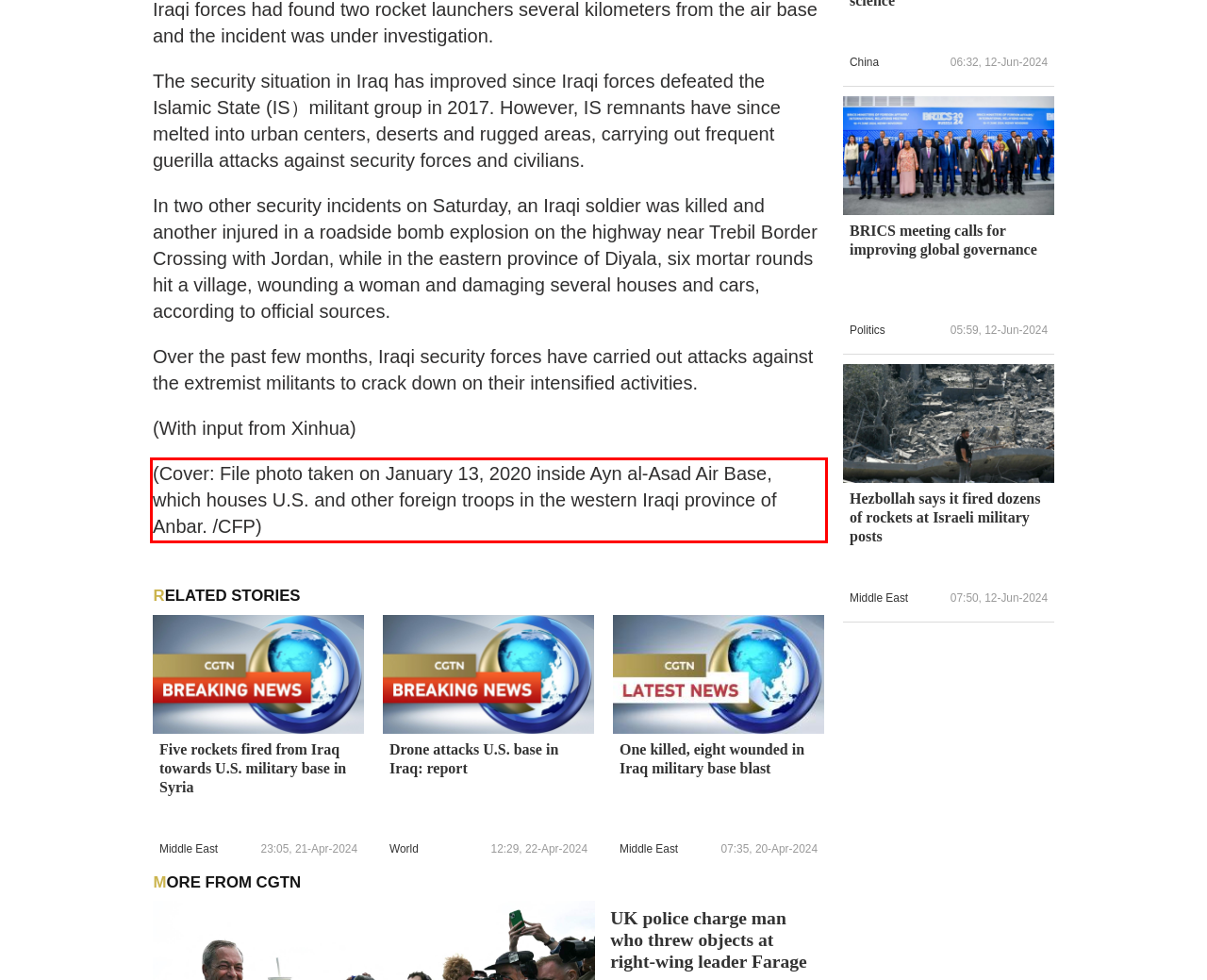Examine the screenshot of the webpage, locate the red bounding box, and generate the text contained within it.

(Cover: File photo taken on January 13, 2020 inside Ayn al-Asad Air Base, which houses U.S. and other foreign troops in the western Iraqi province of Anbar. /CFP)